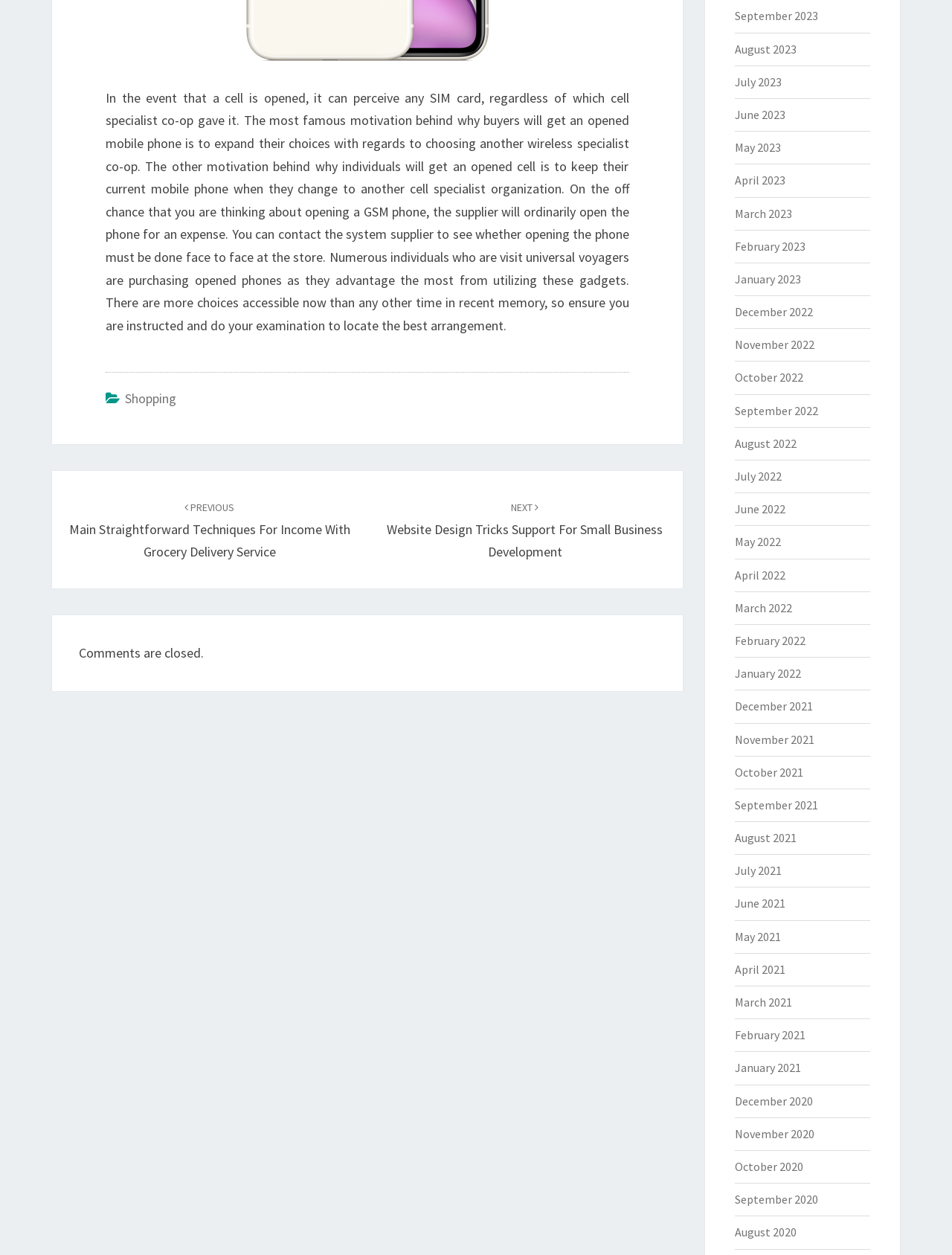Please determine the bounding box coordinates of the element's region to click for the following instruction: "View posts from September 2023".

[0.771, 0.007, 0.859, 0.019]